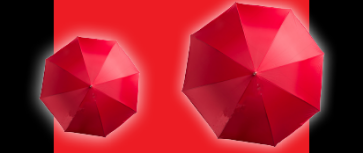What does the image symbolize?
Please respond to the question with a detailed and thorough explanation.

The two red umbrellas in the image symbolize protection and resilience, possibly representing the diverse services offered by PRS Fire and Security, a consultancy that specializes in executive searches within the fire and security industry.